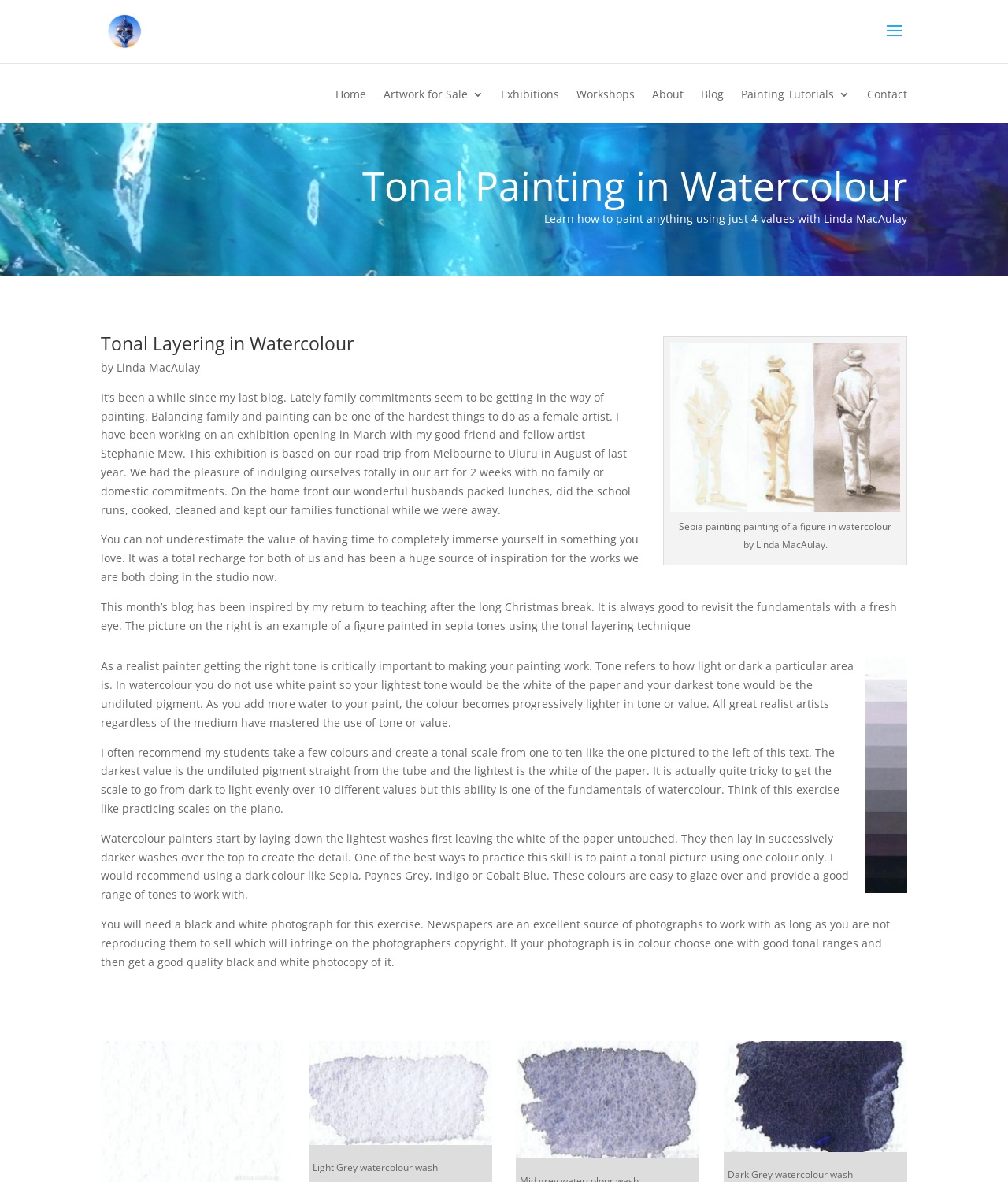Locate the bounding box coordinates of the element that should be clicked to fulfill the instruction: "View the 'Painting Tutorials' page".

[0.735, 0.075, 0.843, 0.104]